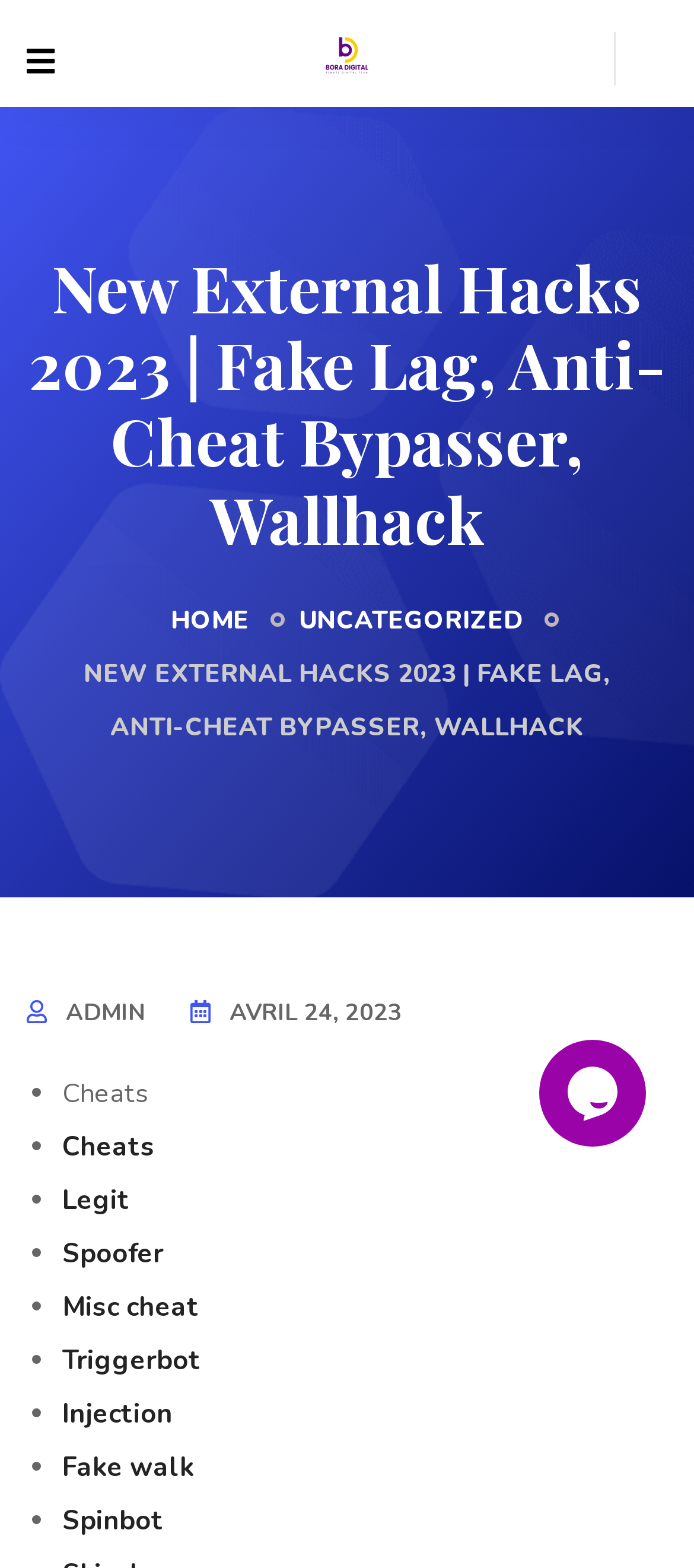Based on the element description "Uncategorized", predict the bounding box coordinates of the UI element.

[0.431, 0.379, 0.754, 0.413]